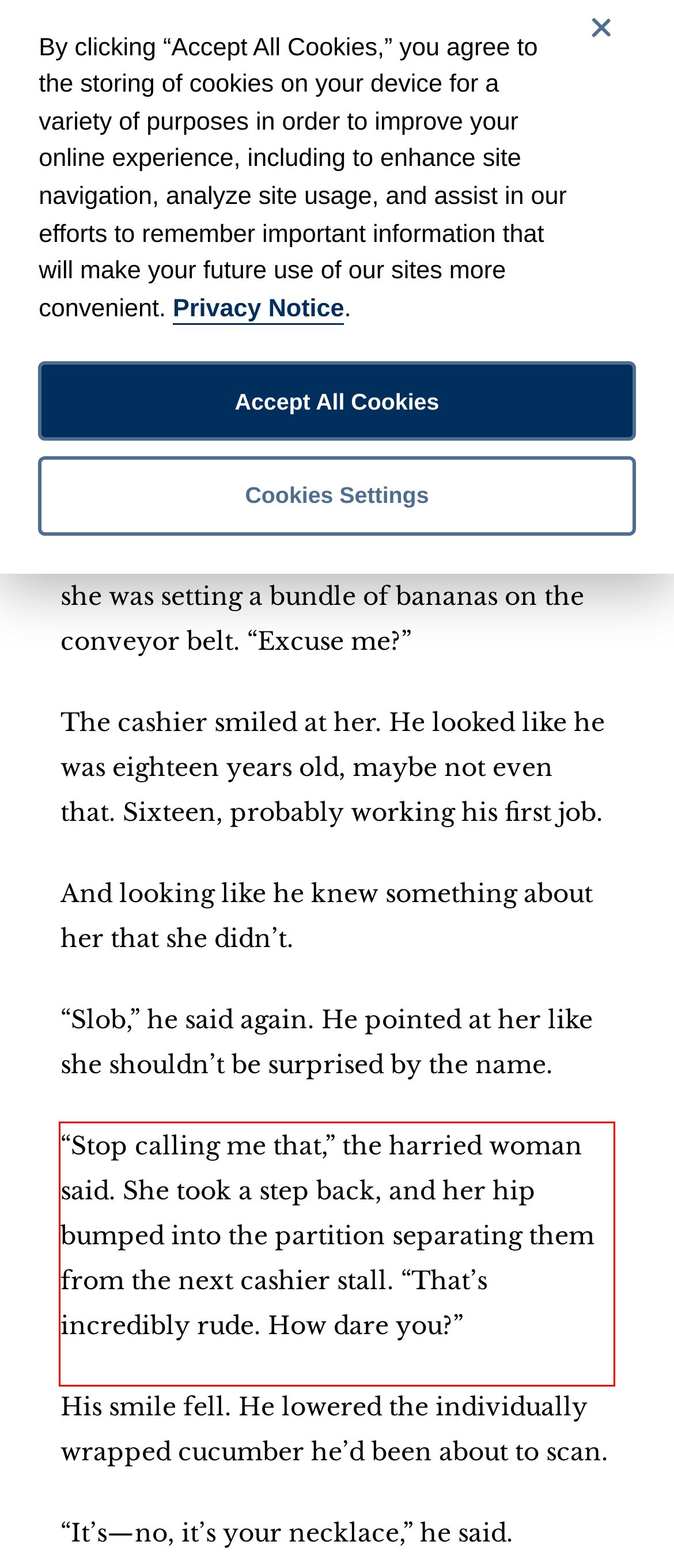Please analyze the screenshot of a webpage and extract the text content within the red bounding box using OCR.

“Stop calling me that,” the harried woman said. She took a step back, and her hip bumped into the partition separating them from the next cashier stall. “That’s incredibly rude. How dare you?”